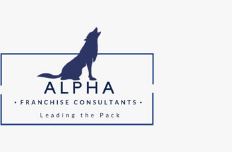Can you give a comprehensive explanation to the question given the content of the image?
What is the symbolic meaning of the wolf silhouette?

The caption explains that the stylized silhouette of a howling wolf symbolizes leadership and strength, which are key qualities associated with the company's mission to guide clients in the franchise industry.